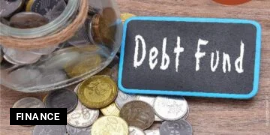What is the focus of the composition?
Could you give a comprehensive explanation in response to this question?

The composition focuses on finance, as indicated by the collection of coins surrounding the jar, which represents savings or investment in financial assets, and the label 'Debt Fund' on the chalkboard.